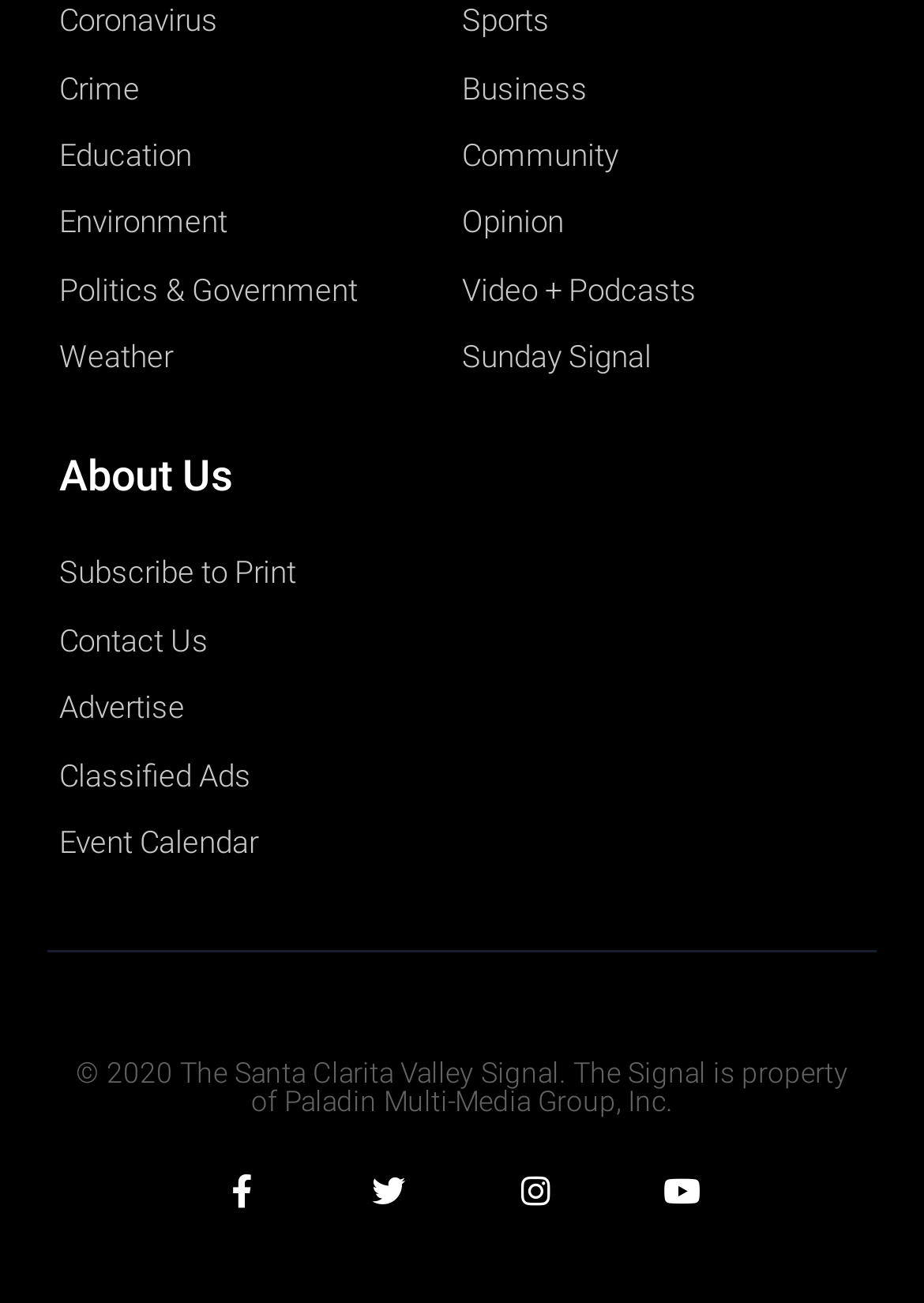Find the bounding box coordinates of the clickable element required to execute the following instruction: "Subscribe to Print". Provide the coordinates as four float numbers between 0 and 1, i.e., [left, top, right, bottom].

[0.064, 0.419, 0.5, 0.462]